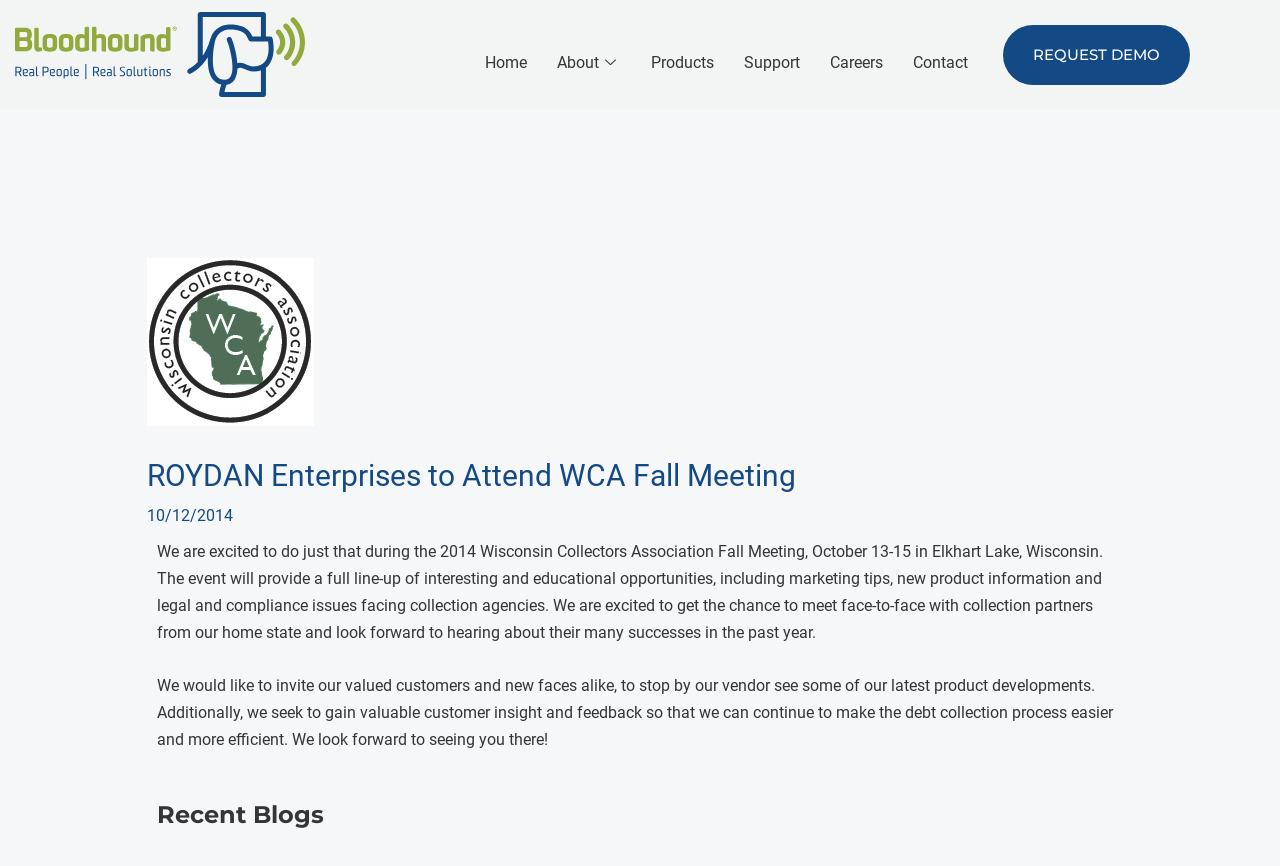Offer a meticulous description of the webpage's structure and content.

The webpage appears to be an article or blog post from Roydan Enterprises, a company based in Wisconsin. At the top of the page, there is a navigation menu with links to various sections of the website, including "Home", "About", "Products", "Support", "Careers", and "Contact". 

Below the navigation menu, there is a prominent call-to-action button "REQUEST DEMO" on the right side. On the left side, there is a header section with a logo of the Wisconsin Collectors Association (WCA) and a heading that reads "ROYDAN Enterprises to Attend WCA Fall Meeting". 

Underneath the header, there is a date "10/12/2014" and a paragraph of text that discusses Roydan Enterprises' participation in the 2014 Wisconsin Collectors Association Fall Meeting. The text explains that the event will provide opportunities for education, networking, and meeting with collection agency partners from Wisconsin.

Following this paragraph, there is another paragraph that invites customers and new visitors to stop by the vendor booth to see the latest product developments and provide feedback. 

At the bottom of the page, there is a heading "Recent Blogs" which suggests that there may be more articles or blog posts available on the website.